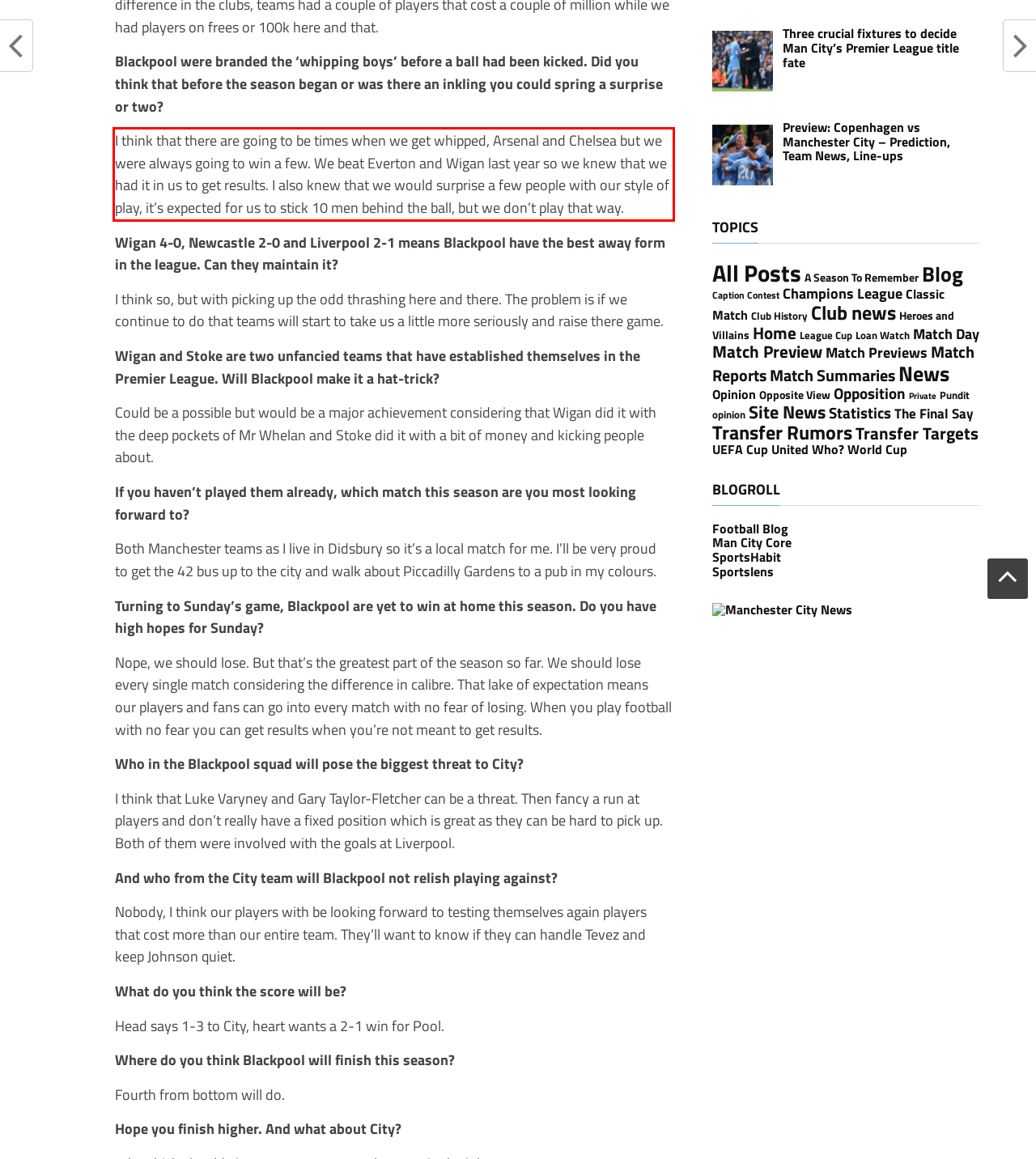Given a webpage screenshot, locate the red bounding box and extract the text content found inside it.

I think that there are going to be times when we get whipped, Arsenal and Chelsea but we were always going to win a few. We beat Everton and Wigan last year so we knew that we had it in us to get results. I also knew that we would surprise a few people with our style of play, it’s expected for us to stick 10 men behind the ball, but we don’t play that way.